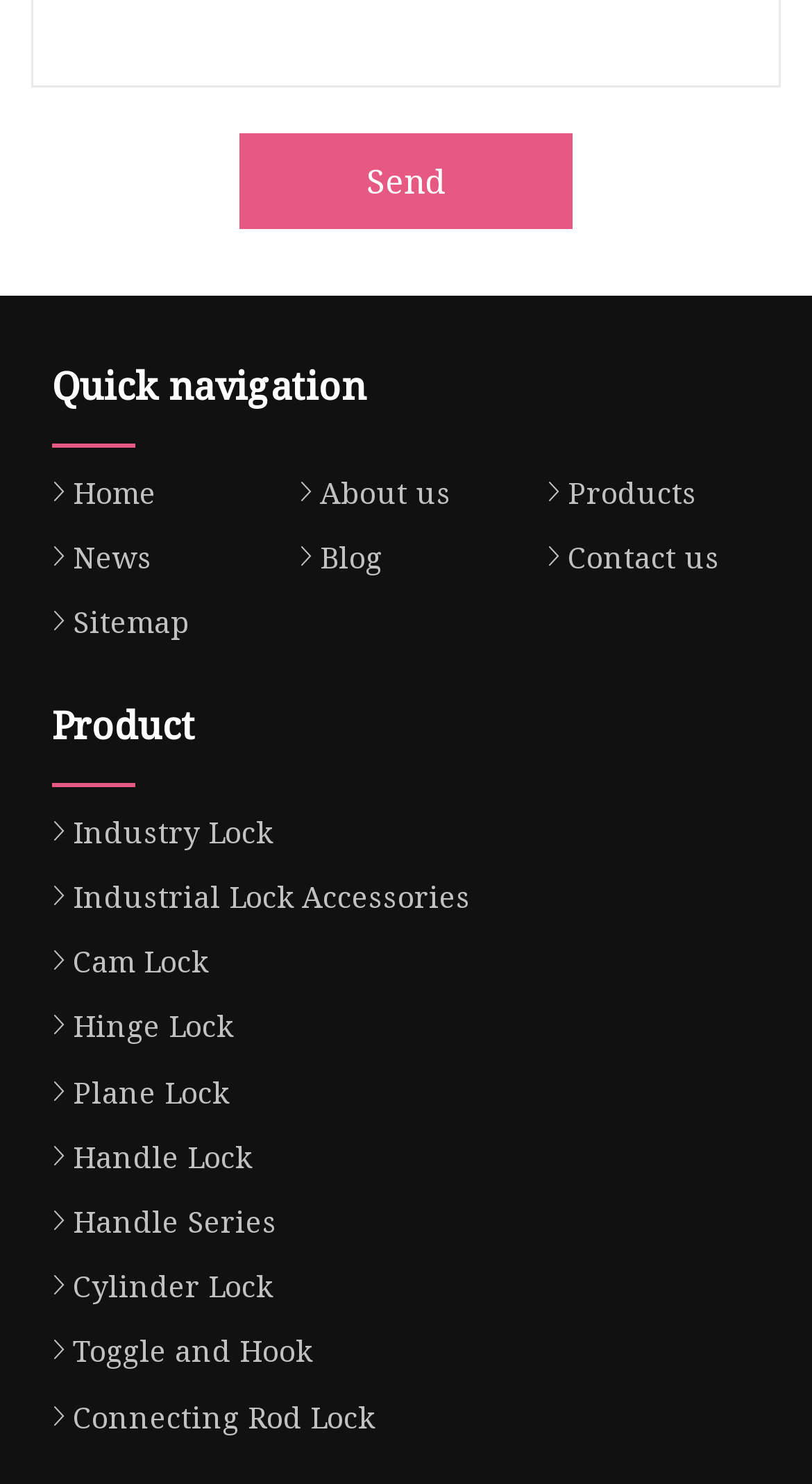What is the position of the 'Send' button? Refer to the image and provide a one-word or short phrase answer.

Top-middle